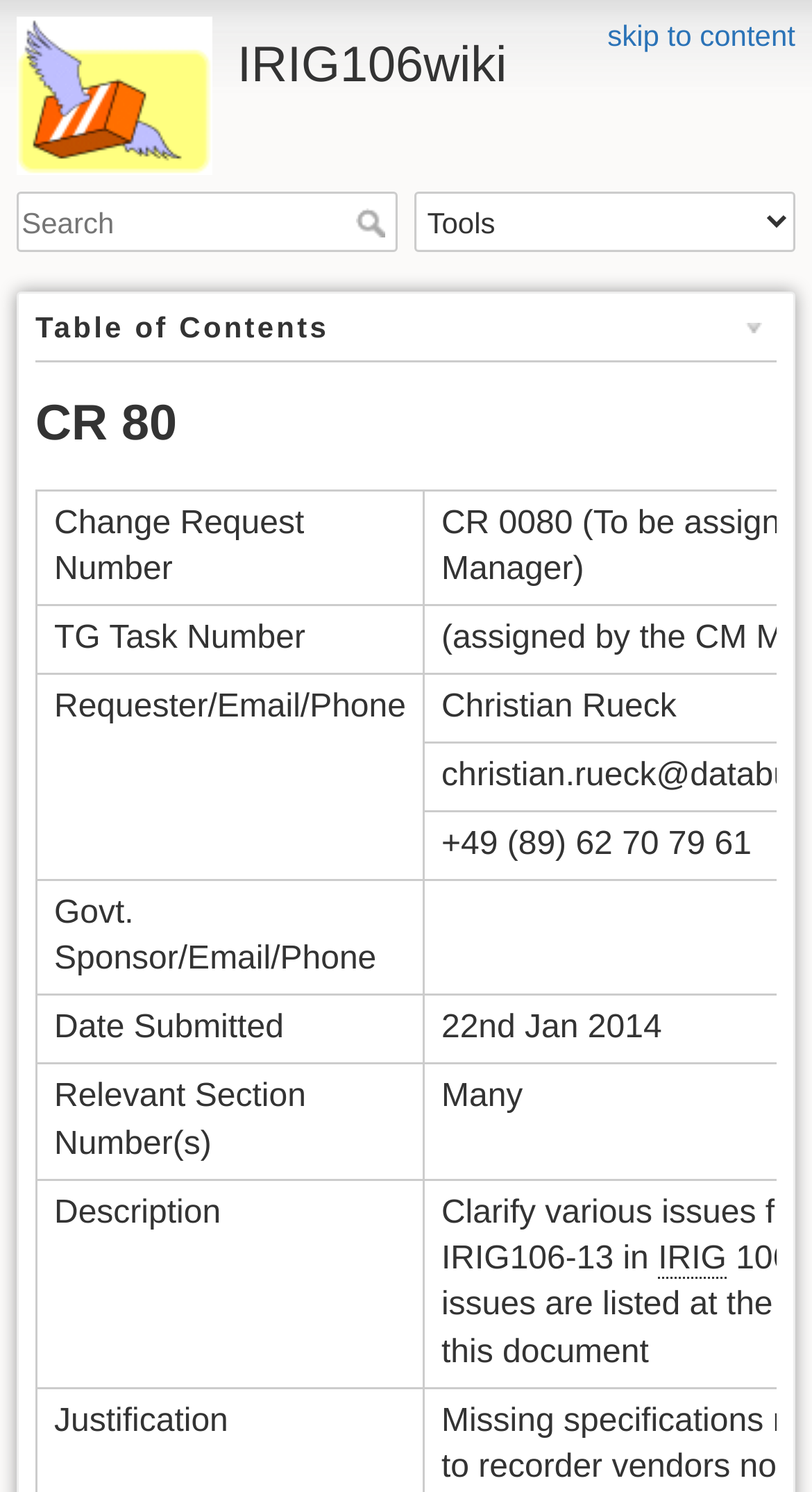Locate the bounding box of the UI element described by: "IRIG106wiki" in the given webpage screenshot.

[0.021, 0.011, 0.979, 0.065]